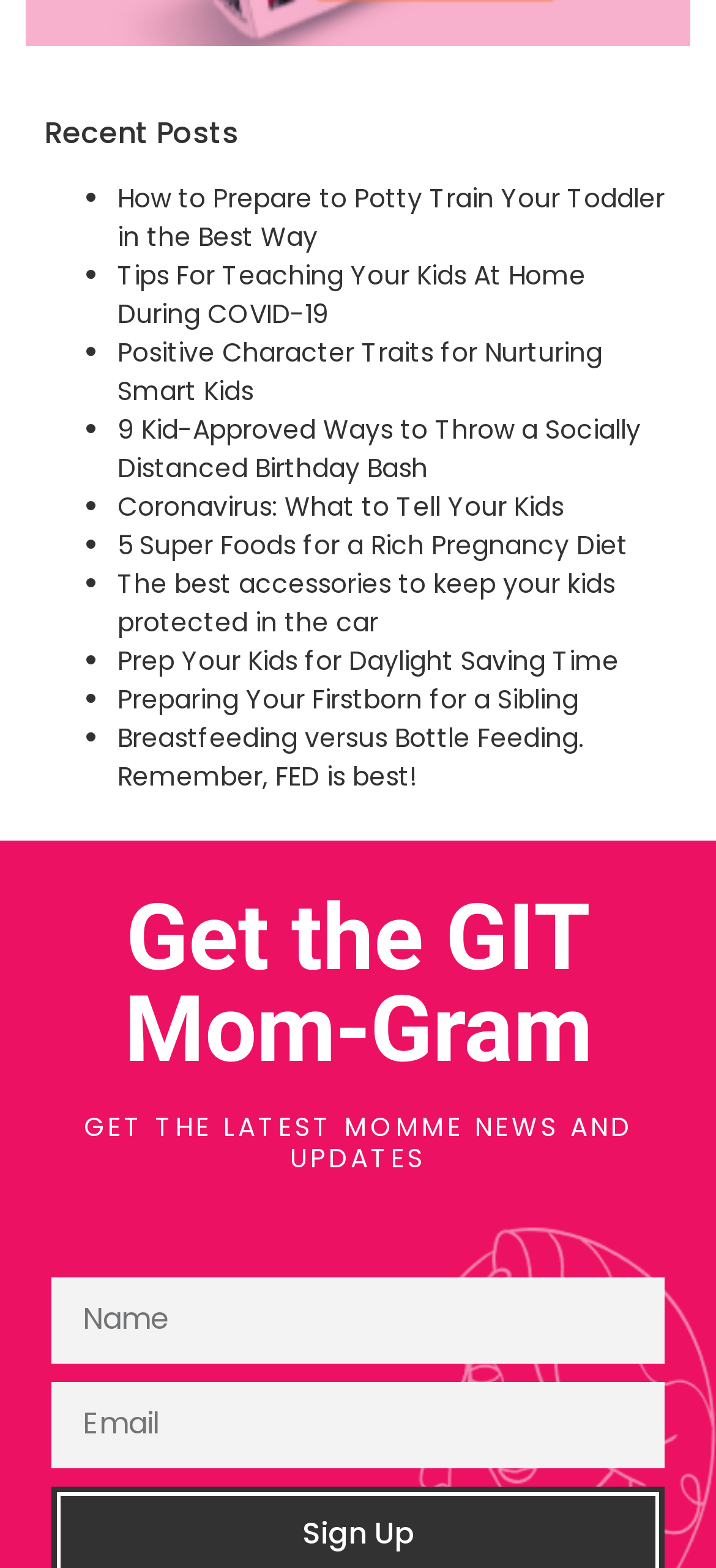From the details in the image, provide a thorough response to the question: What is the topic of the last post?

The last post is titled 'Breastfeeding versus Bottle Feeding. Remember, FED is best!', which suggests that the topic of the post is breastfeeding.